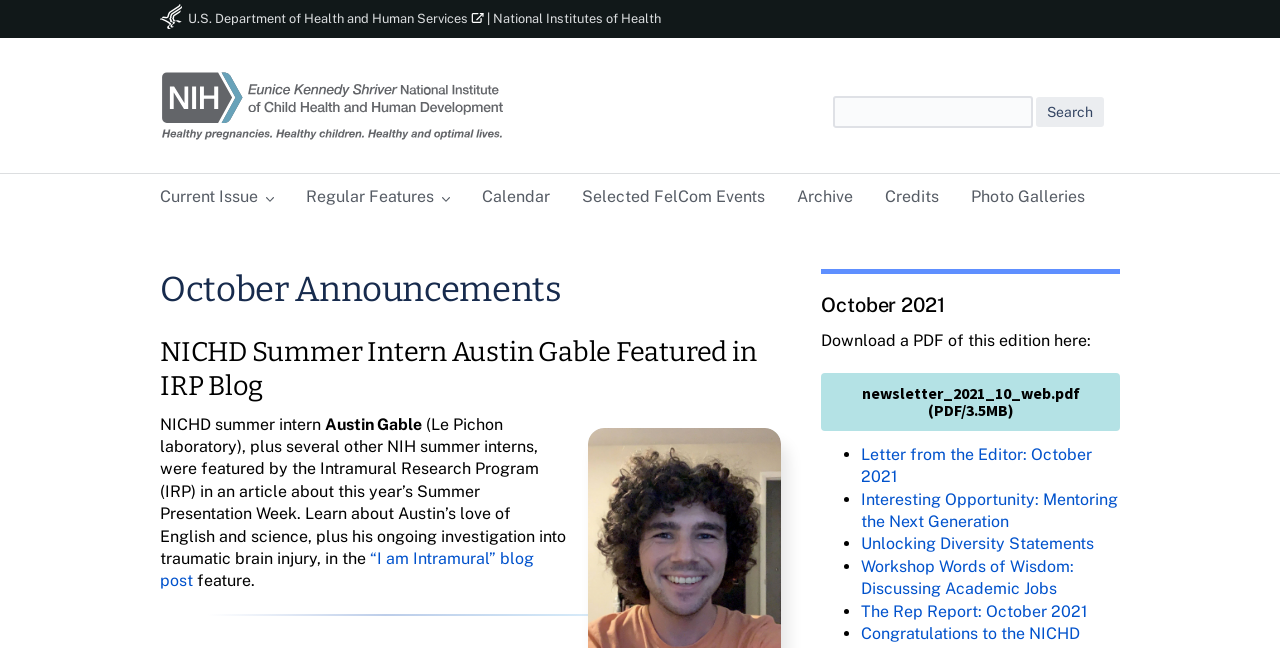What is the primary navigation section?
Please give a well-detailed answer to the question.

The primary navigation section is a navigation element with the description 'Primary navigation' and bounding box coordinates [0.0, 0.268, 1.0, 0.341]. It contains several buttons and links, including 'Current Issue', 'Regular Features', 'Calendar', and more.